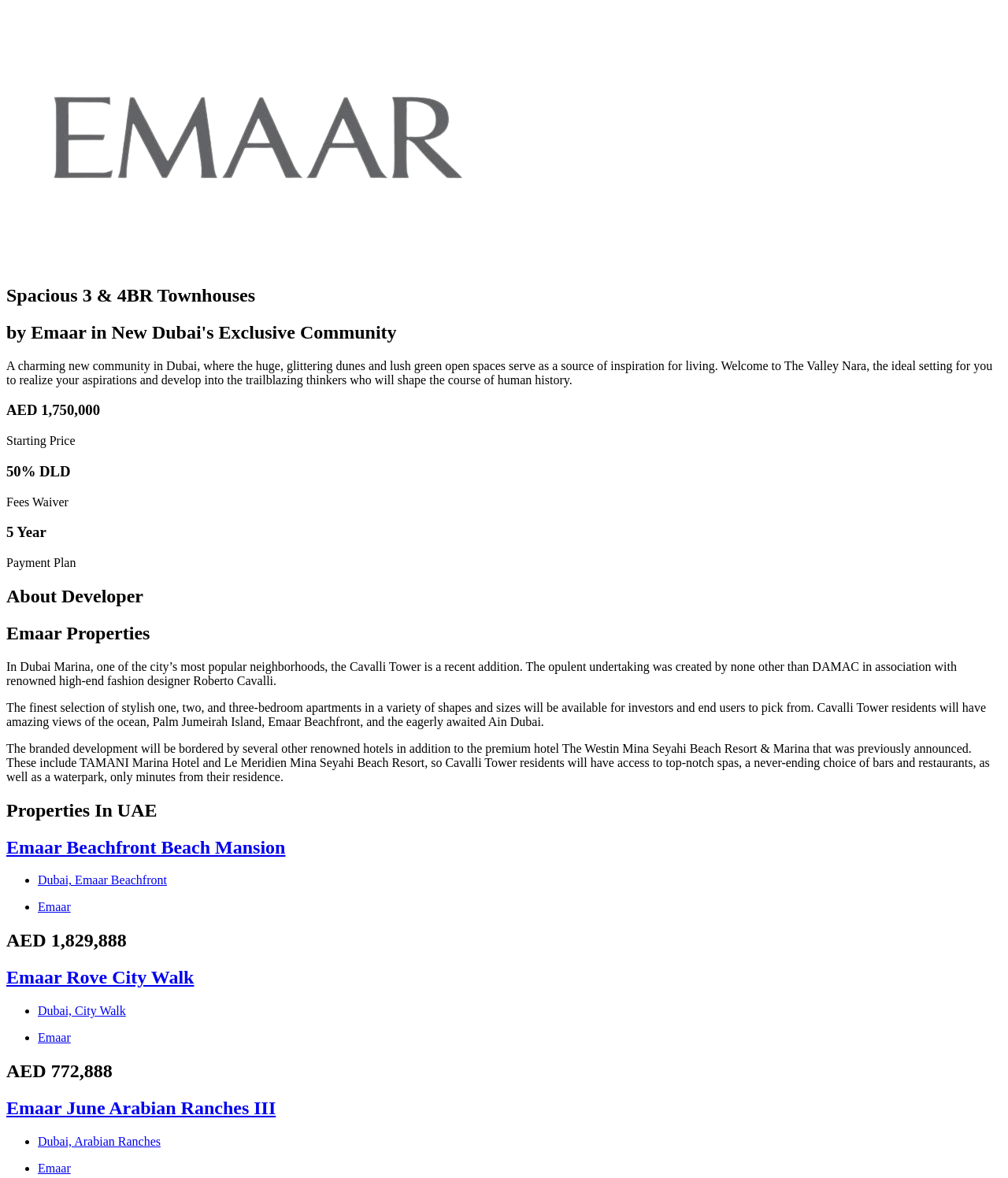What is the price of Emaar June Arabian Ranches III?
From the screenshot, supply a one-word or short-phrase answer.

AED 772,888